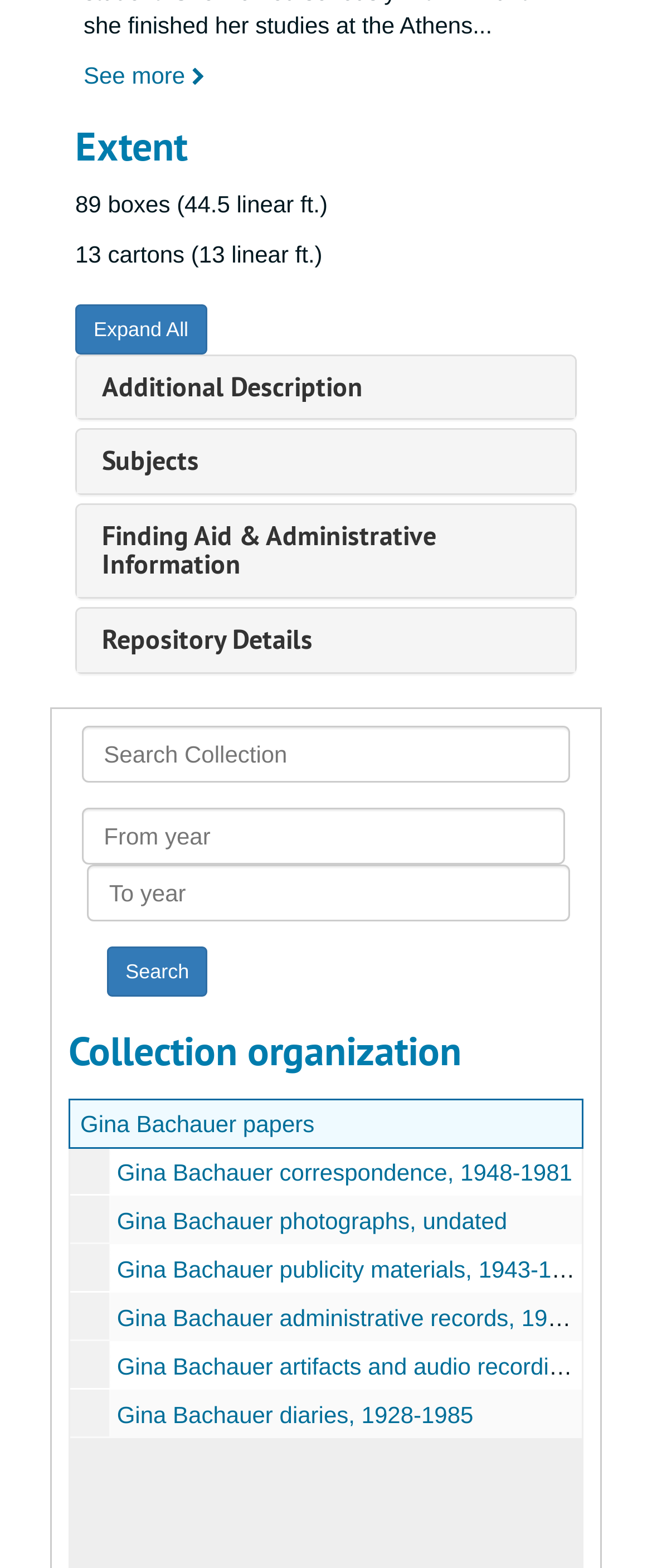What is the purpose of the 'Search Collection' button?
Please use the image to deliver a detailed and complete answer.

The answer can be inferred from the context of the webpage. The 'Search Collection' button is located next to a textbox with a label 'Search Collection', and there are also 'From year' and 'To year' textboxes nearby. This suggests that the button is used to search the collection based on the input in the textboxes.